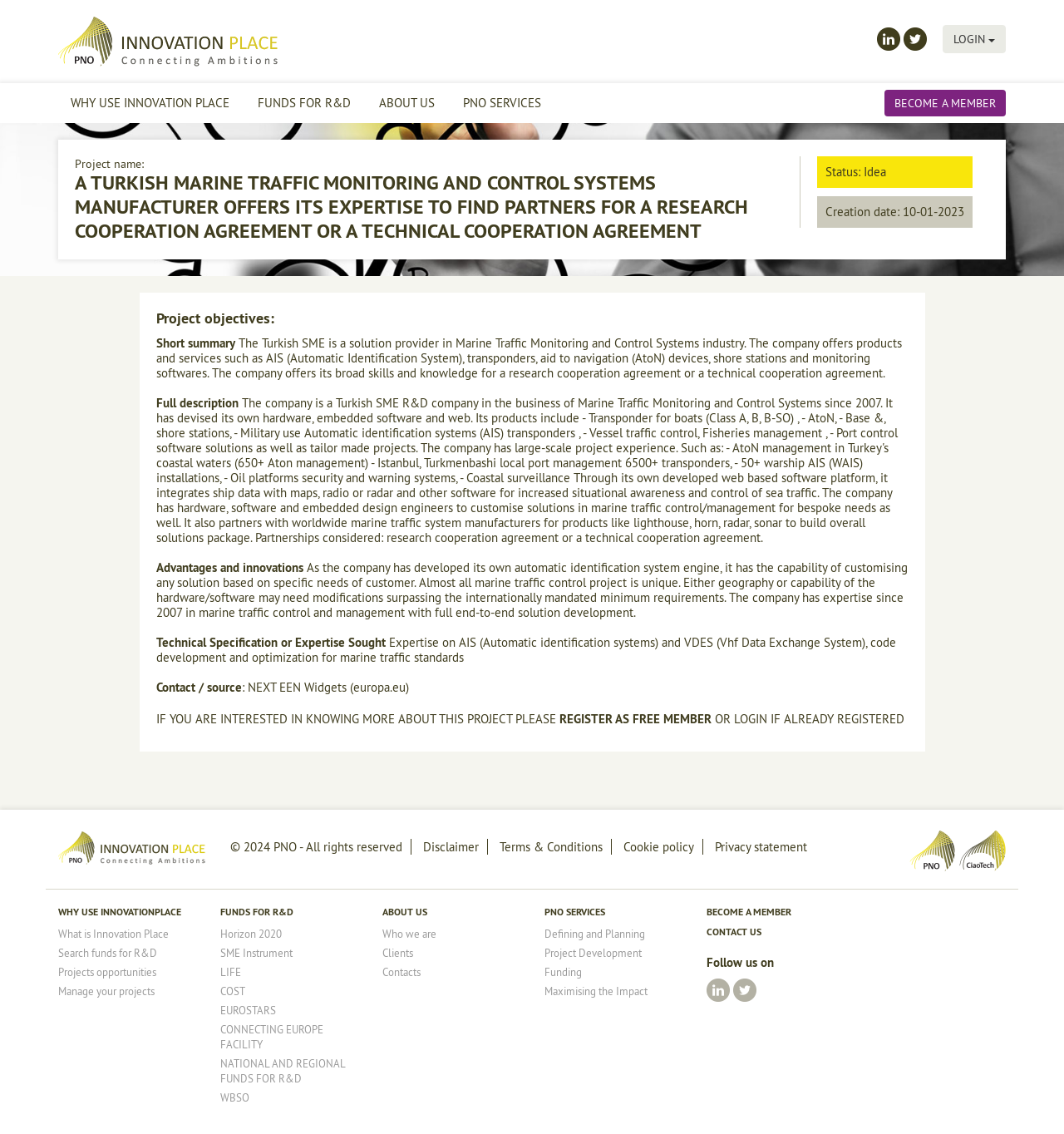What is the creation date of the project?
Please look at the screenshot and answer in one word or a short phrase.

10-01-2023